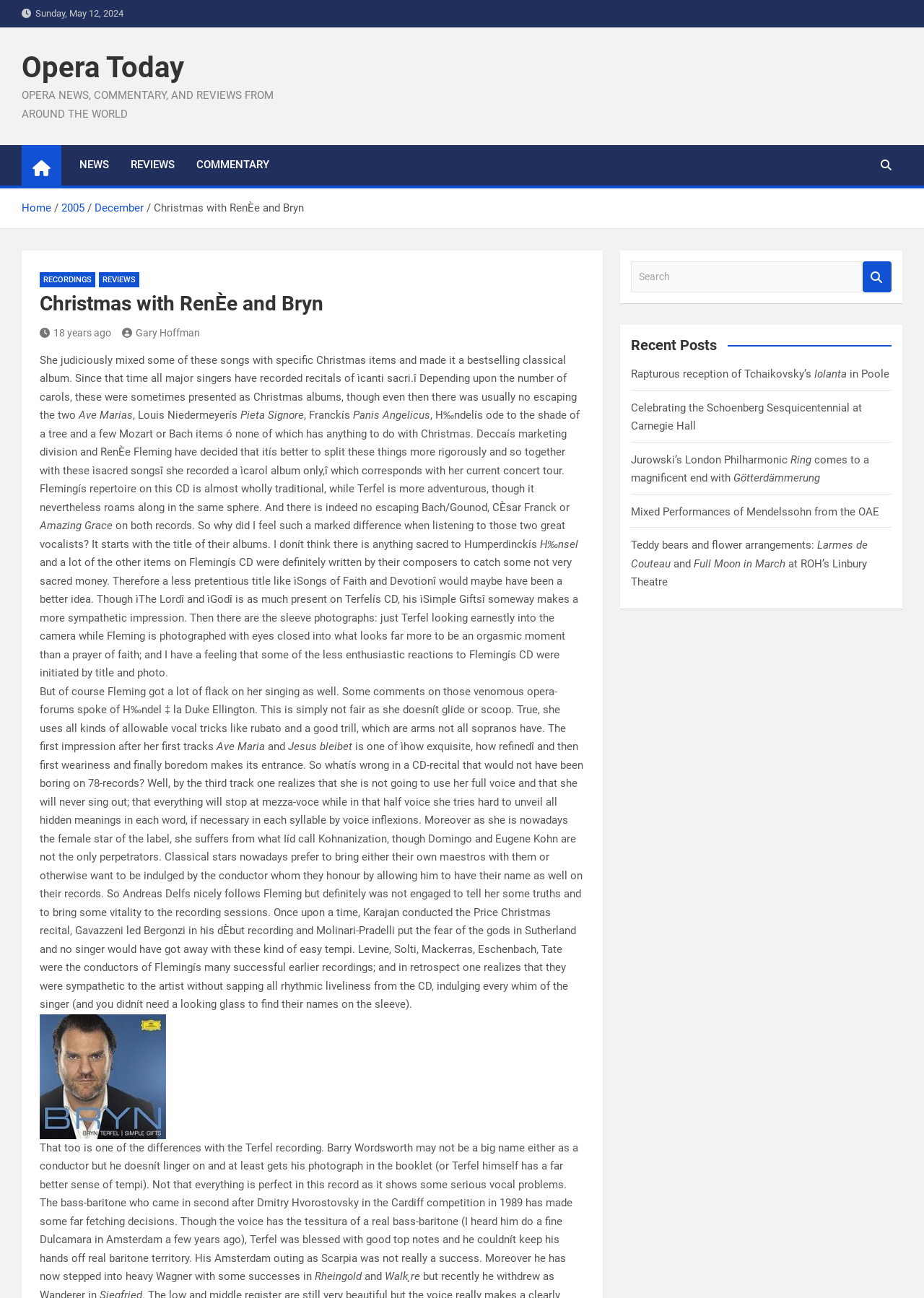Find and indicate the bounding box coordinates of the region you should select to follow the given instruction: "Search for something".

[0.683, 0.201, 0.934, 0.225]